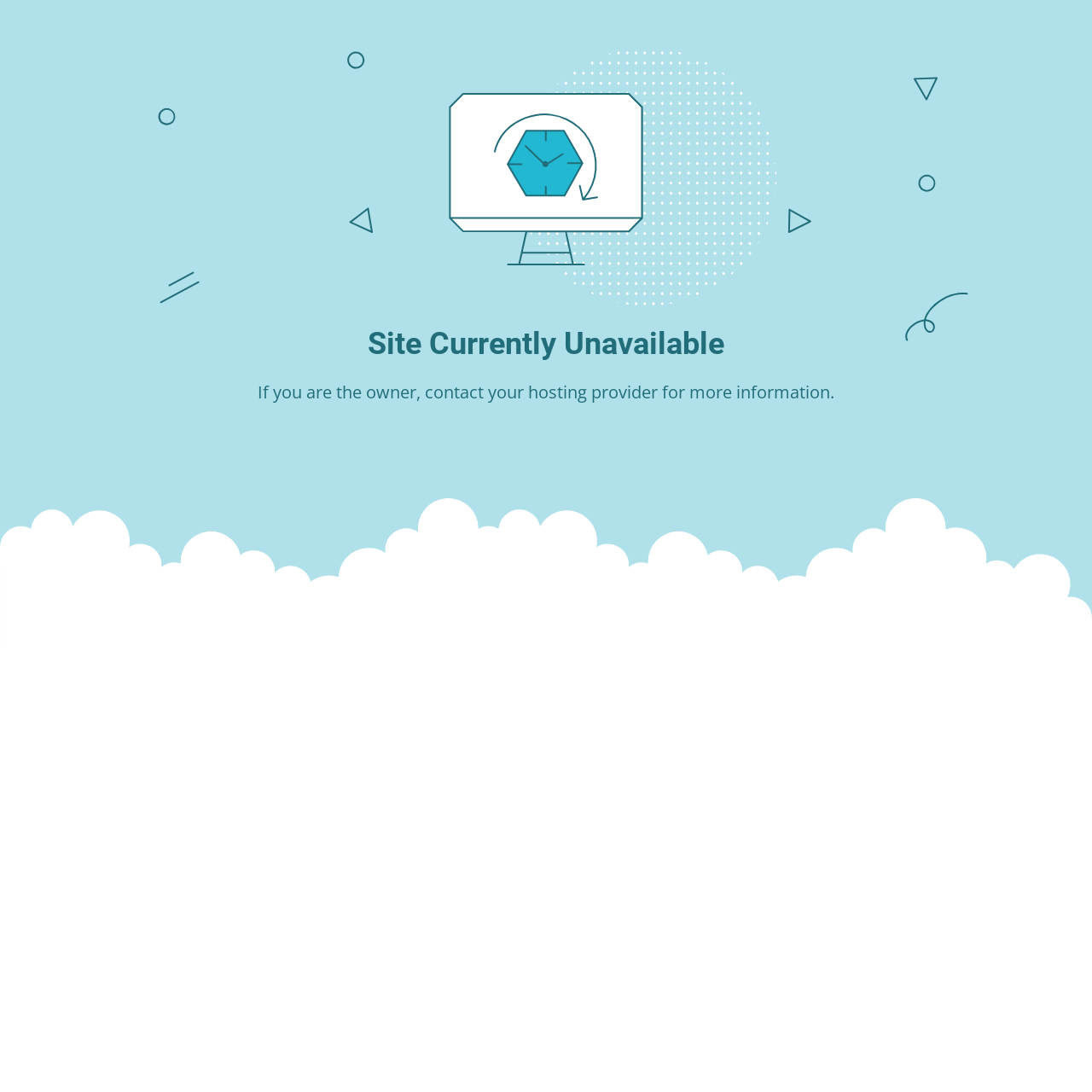Identify and generate the primary title of the webpage.

Site Currently Unavailable